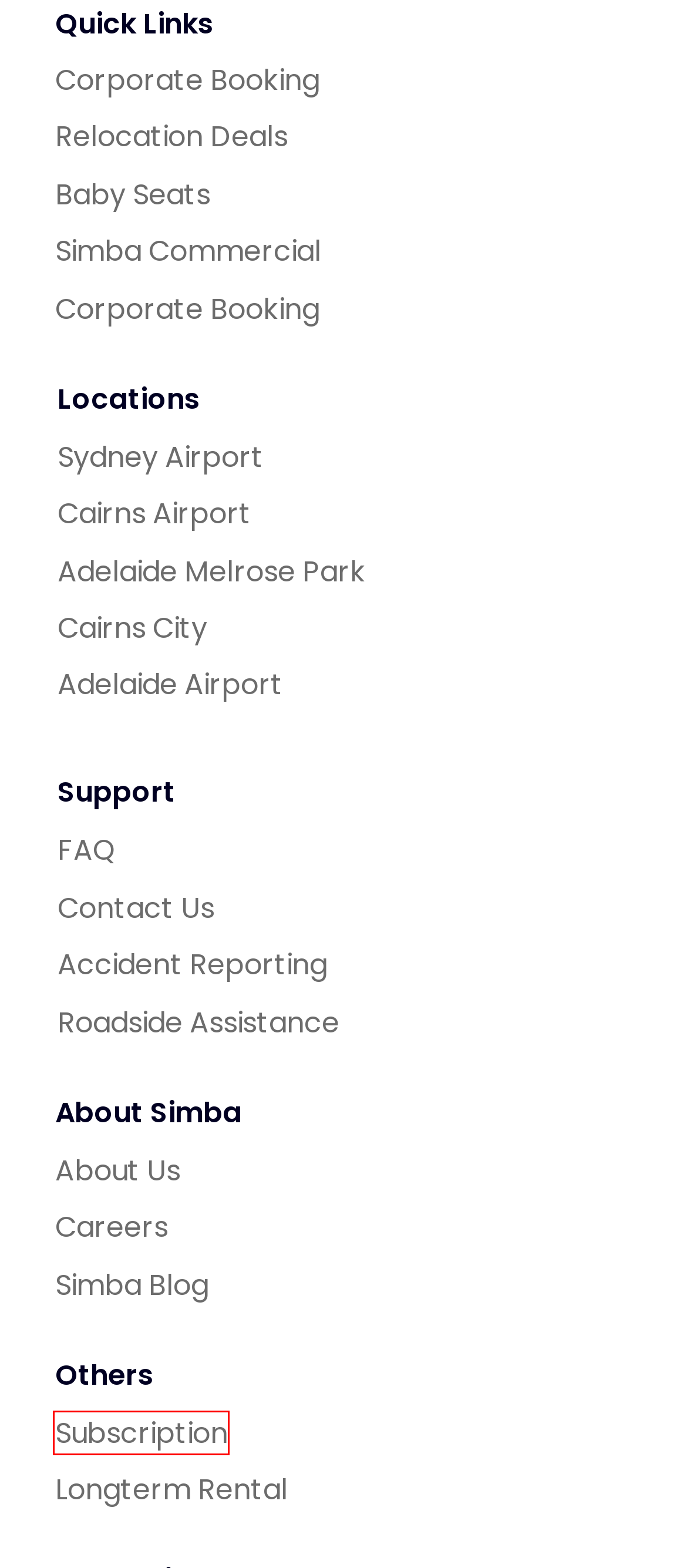Using the screenshot of a webpage with a red bounding box, pick the webpage description that most accurately represents the new webpage after the element inside the red box is clicked. Here are the candidates:
A. Simba Car Hire: Sydney Airport Car Rental
B. Simba Car Hire: Adelaide Airport Car Rental
C. Baby Seats rental | Simba Car Hire
D. Accident Reporting | Simba Car Hire
E. About | Simba Car Hire
F. Simba Cars Subscription | Simba Car Hire
G. Roadside Assistant  | Simba Car Hire
H. Contact Us | Simba Car Hire

F